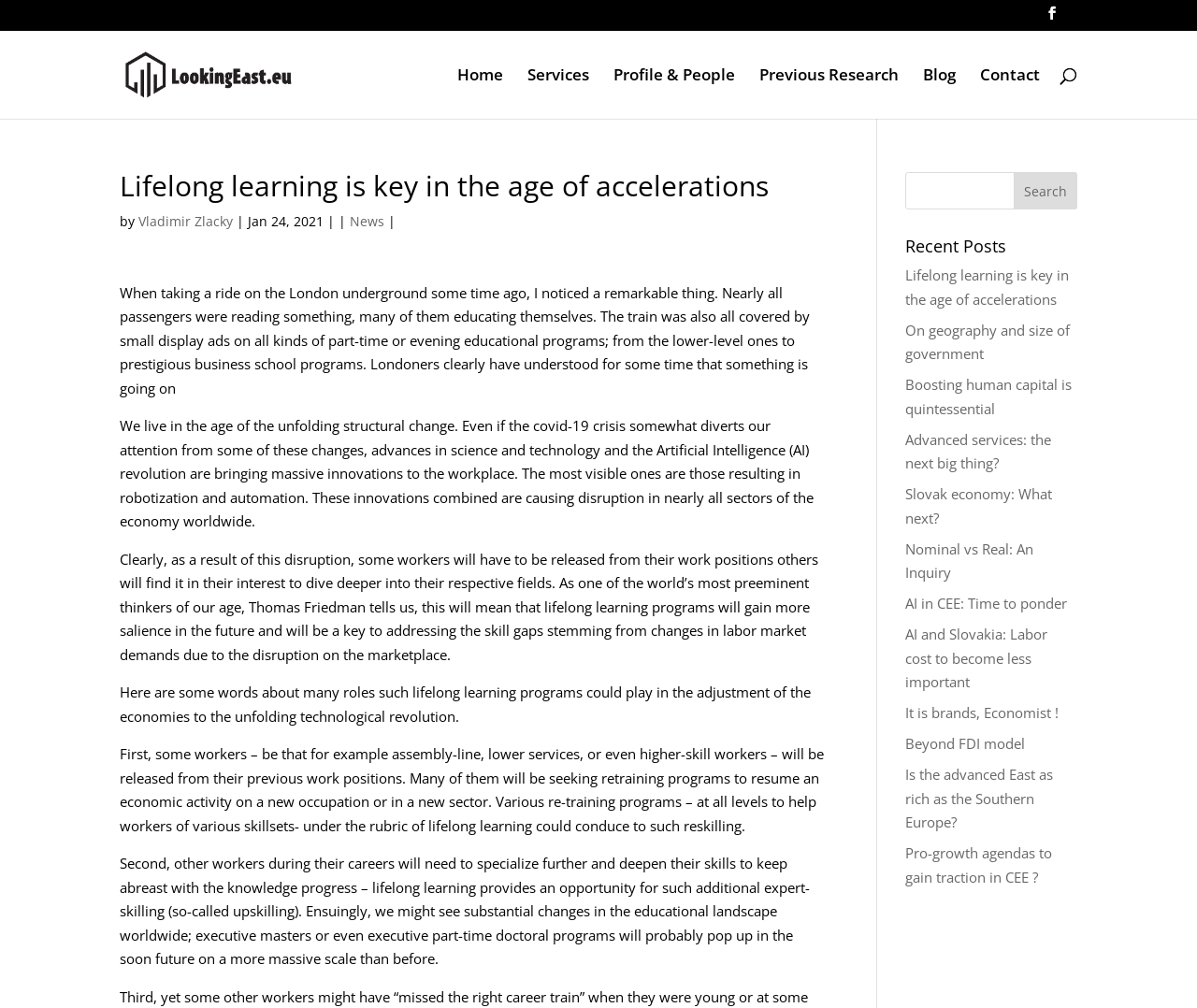What are the recent posts about?
Please ensure your answer to the question is detailed and covers all necessary aspects.

I determined the answer by looking at the heading 'Recent Posts' and the subsequent links which have titles such as 'Lifelong learning is key in the age of accelerations', 'On geography and size of government', etc. which suggest that the recent posts are about various topics.